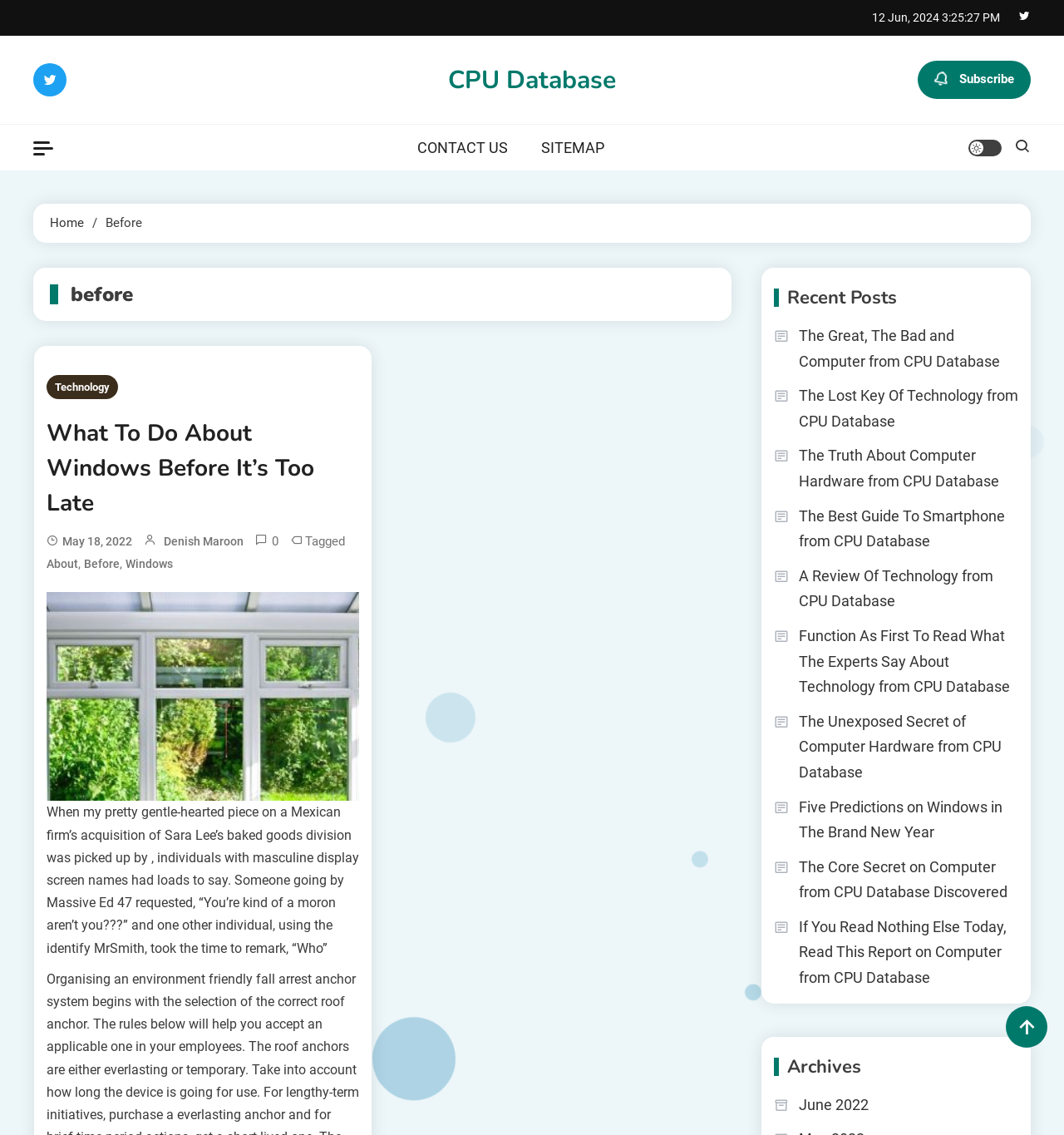How many recent posts are listed on the webpage?
Based on the visual information, provide a detailed and comprehensive answer.

I counted the number of recent posts listed on the webpage, and there are 10 posts listed.